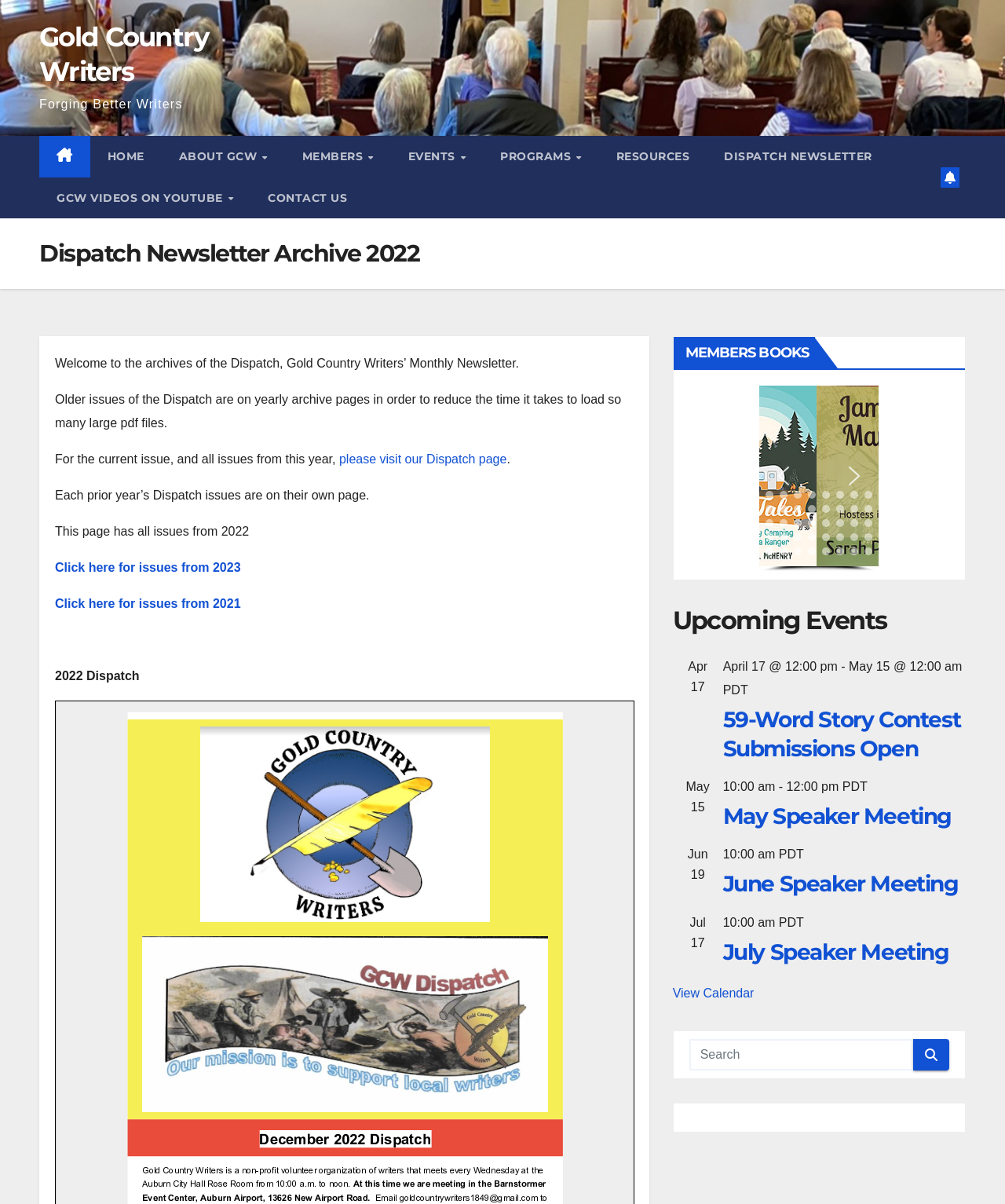Using the details in the image, give a detailed response to the question below:
What is the title of the section below the 'MEMBERS BOOKS' section?

I looked at the heading element below the 'MEMBERS BOOKS' section and found that it says 'Upcoming Events'.